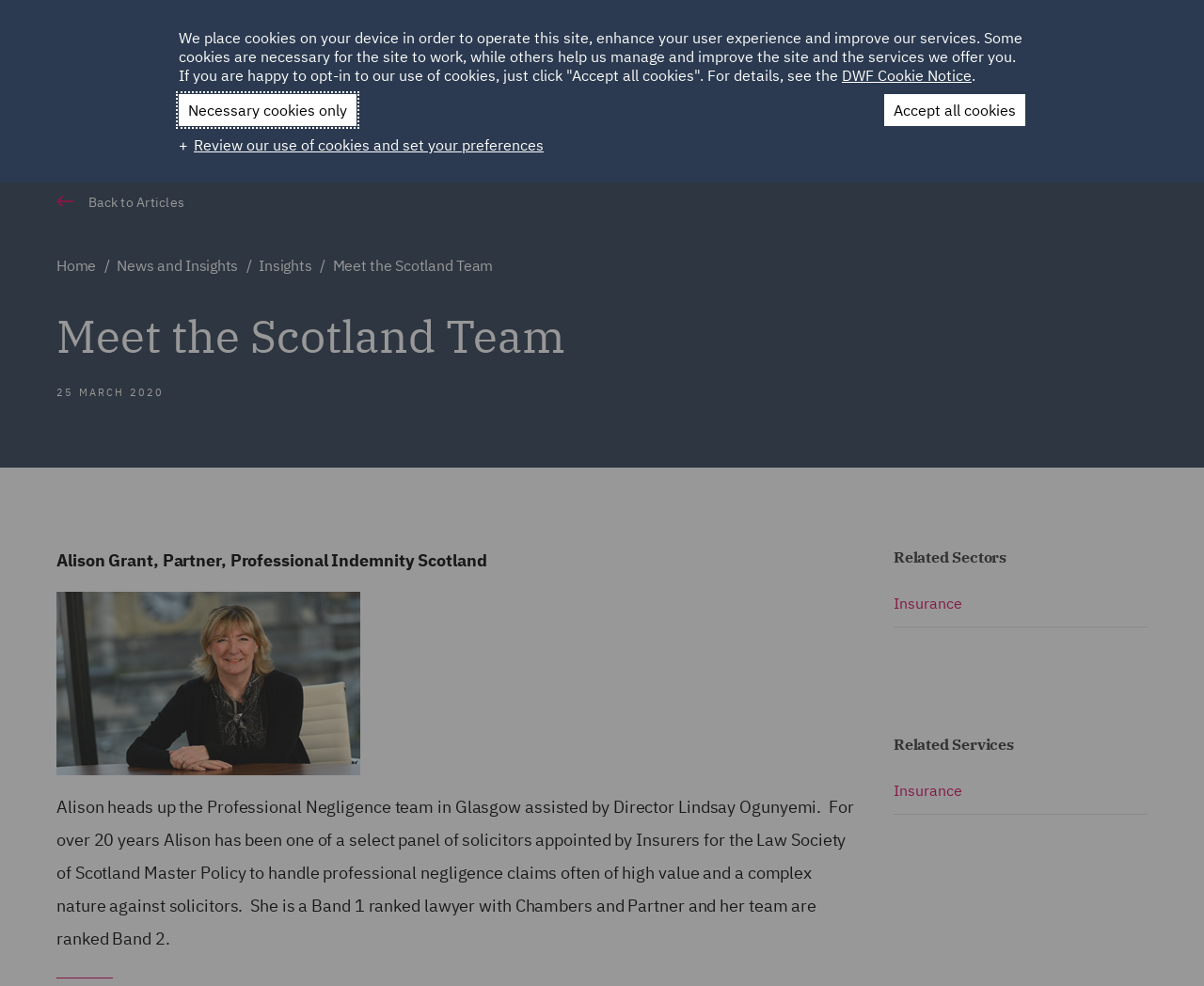Kindly determine the bounding box coordinates for the area that needs to be clicked to execute this instruction: "Search".

[0.287, 0.11, 0.334, 0.138]